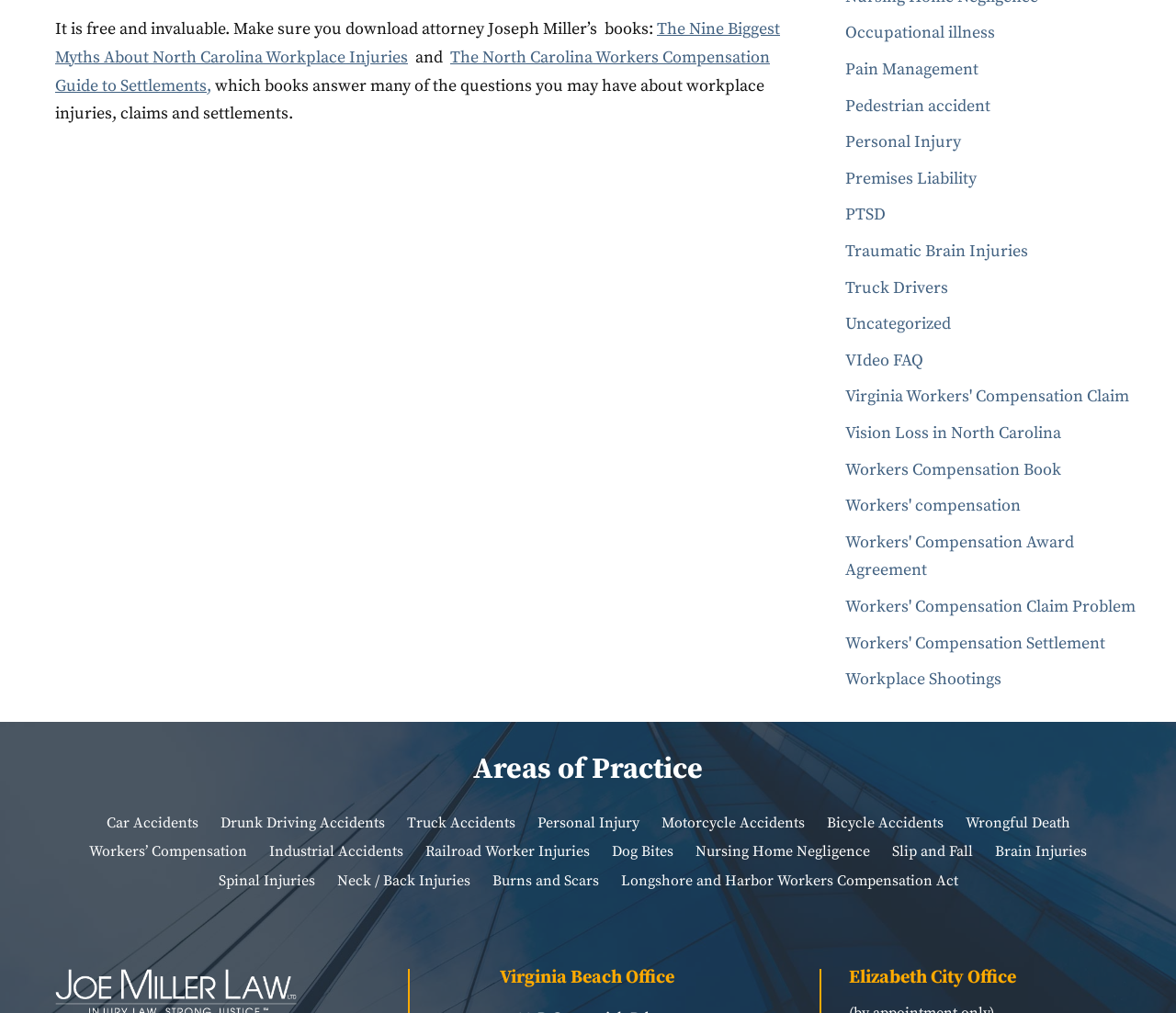Please identify the bounding box coordinates of the clickable area that will allow you to execute the instruction: "Click on 'Virginia Beach Office'".

[0.425, 0.957, 0.603, 0.975]